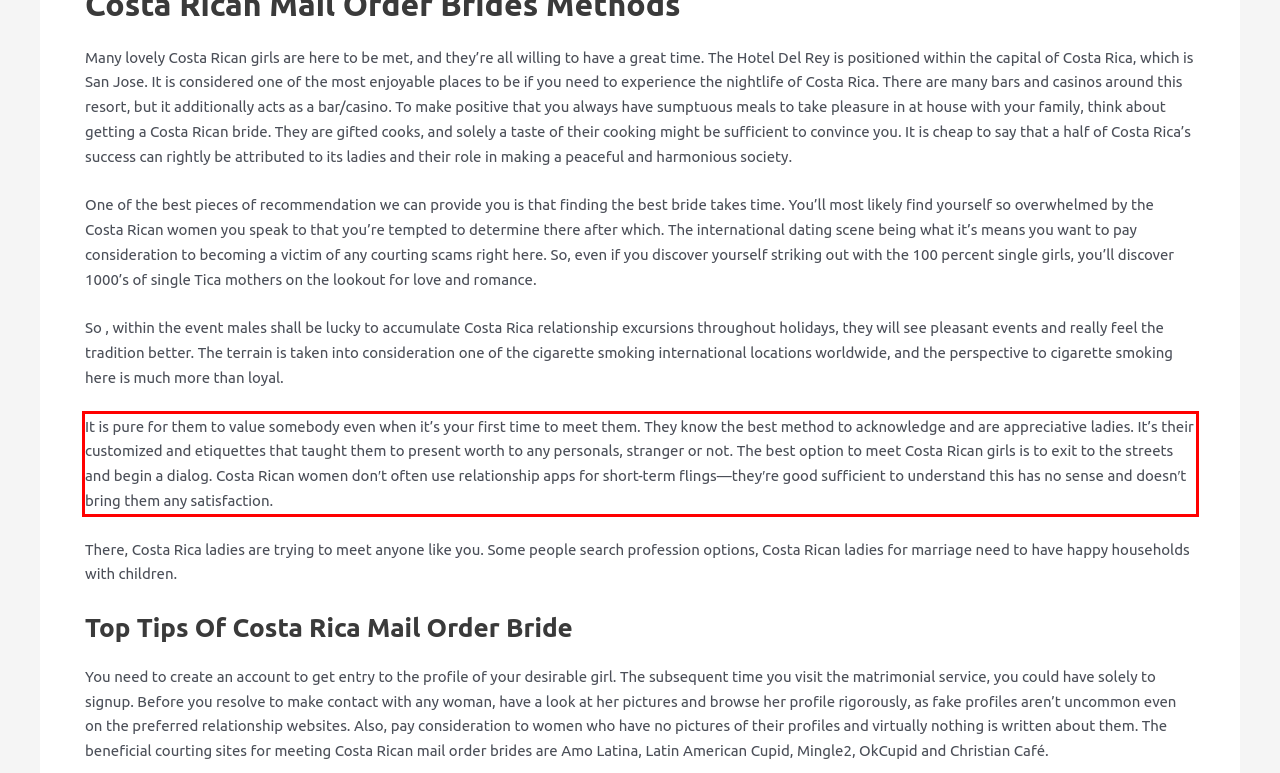You are looking at a screenshot of a webpage with a red rectangle bounding box. Use OCR to identify and extract the text content found inside this red bounding box.

It is pure for them to value somebody even when it’s your first time to meet them. They know the best method to acknowledge and are appreciative ladies. It’s their customized and etiquettes that taught them to present worth to any personals, stranger or not. The best option to meet Costa Rican girls is to exit to the streets and begin a dialog. Costa Rican women don′t often use relationship apps for short-term flings—they′re good sufficient to understand this has no sense and doesn′t bring them any satisfaction.